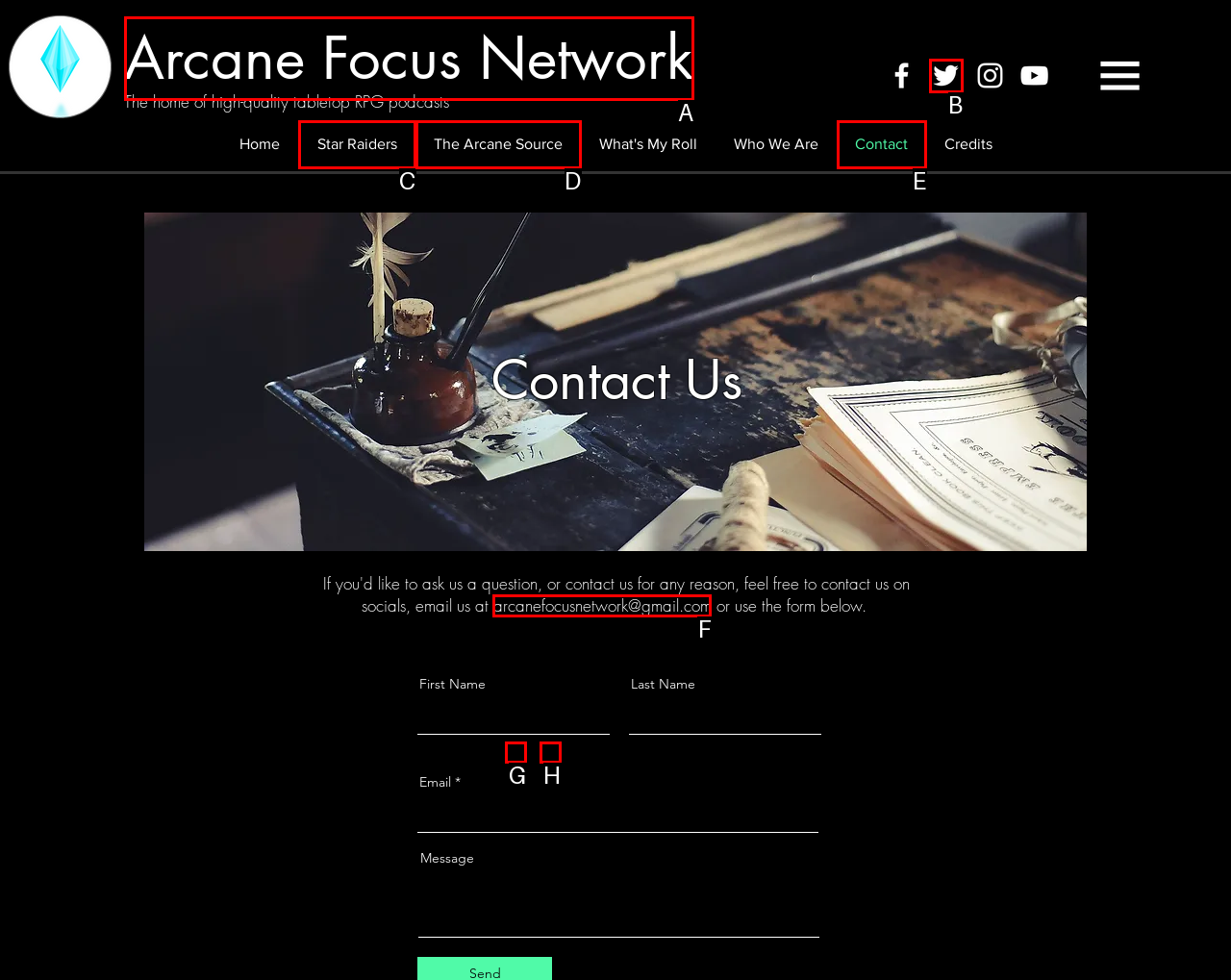Determine which UI element matches this description: Star Raiders
Reply with the appropriate option's letter.

C